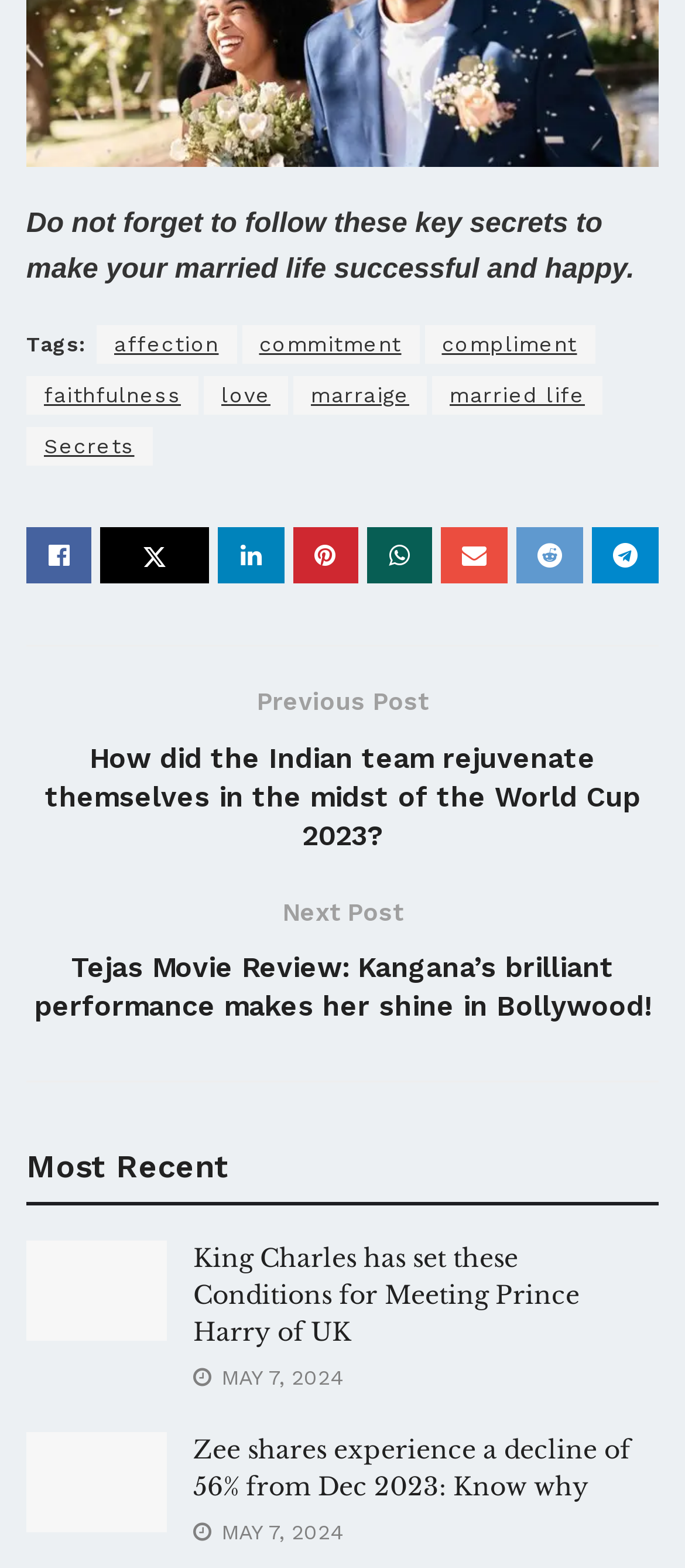Based on the image, give a detailed response to the question: What is the date of the news article about King Charles and Prince Harry?

The date of the news article about King Charles and Prince Harry is MAY 7, 2024, as indicated by the StaticText element 'MAY 7, 2024' below the heading element 'King Charles has set these Conditions for Meeting Prince Harry of UK'.